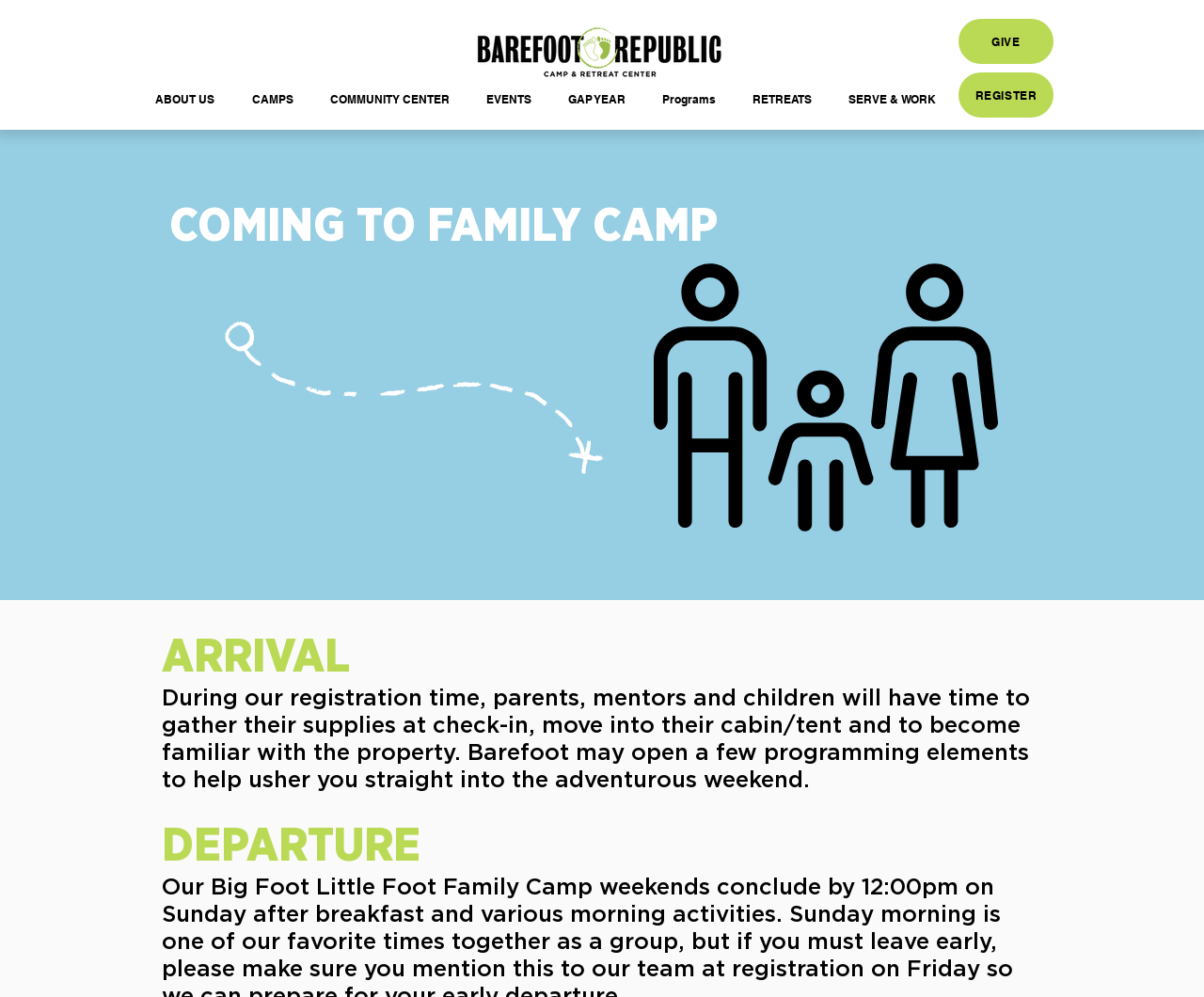Please find the bounding box for the UI element described by: "GIVE".

[0.796, 0.019, 0.875, 0.064]